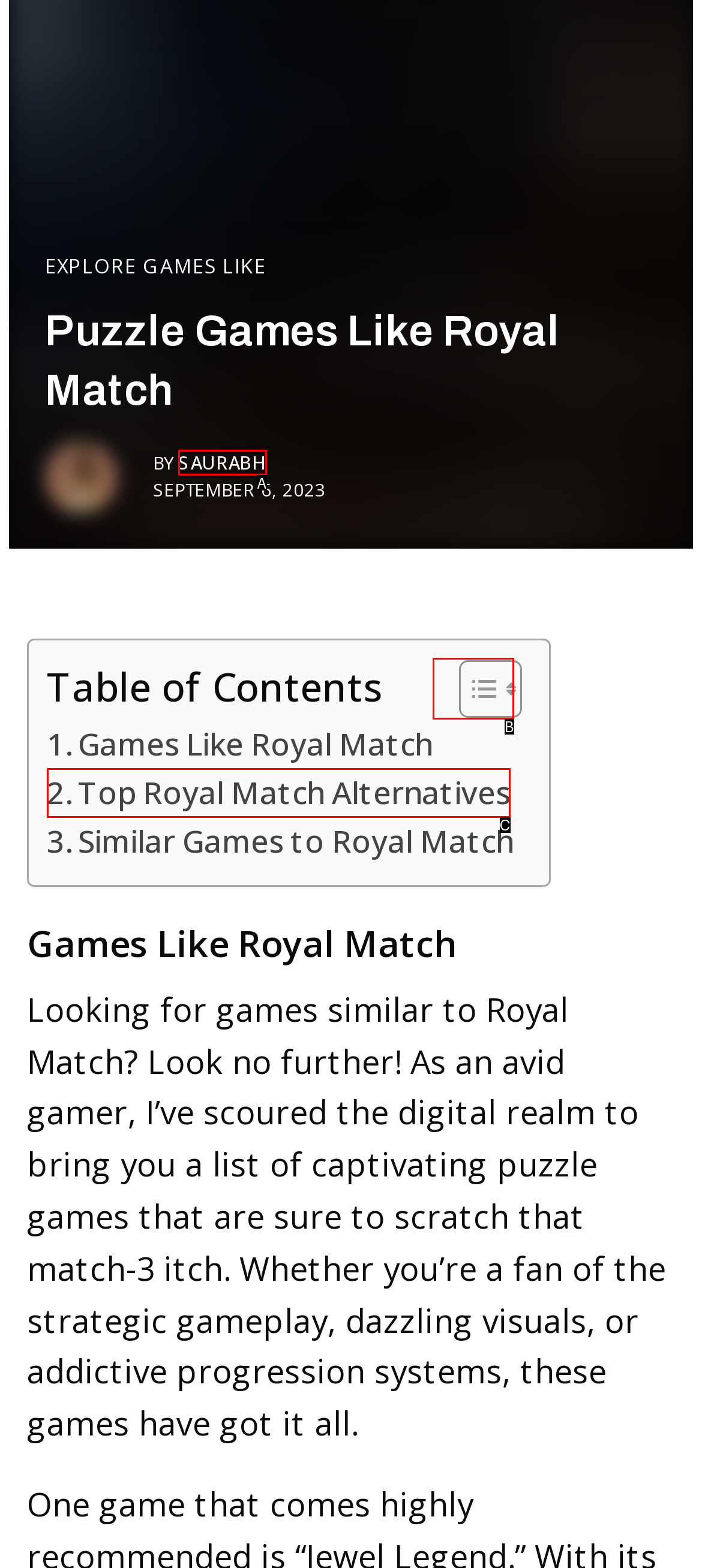Given the description: Top Royal Match Alternatives, choose the HTML element that matches it. Indicate your answer with the letter of the option.

C